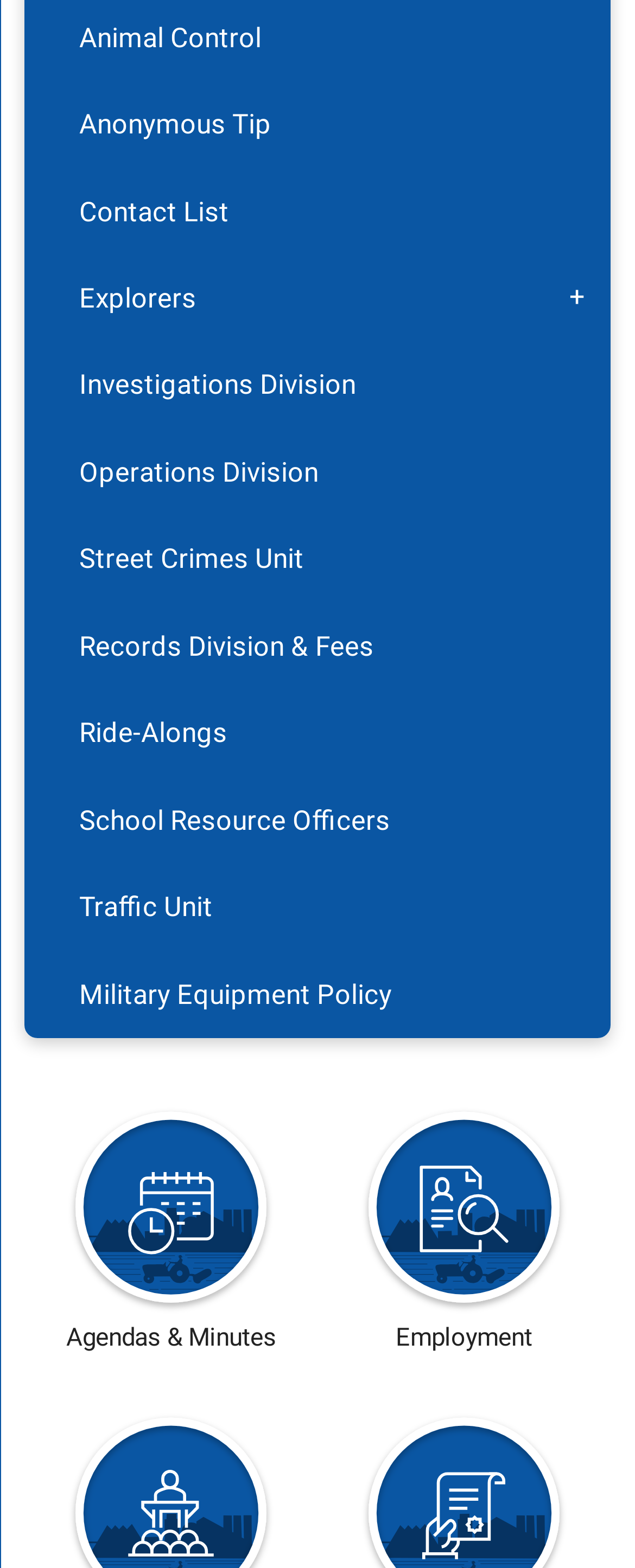Can you show the bounding box coordinates of the region to click on to complete the task described in the instruction: "Check out Street Crimes Unit"?

[0.039, 0.329, 0.961, 0.385]